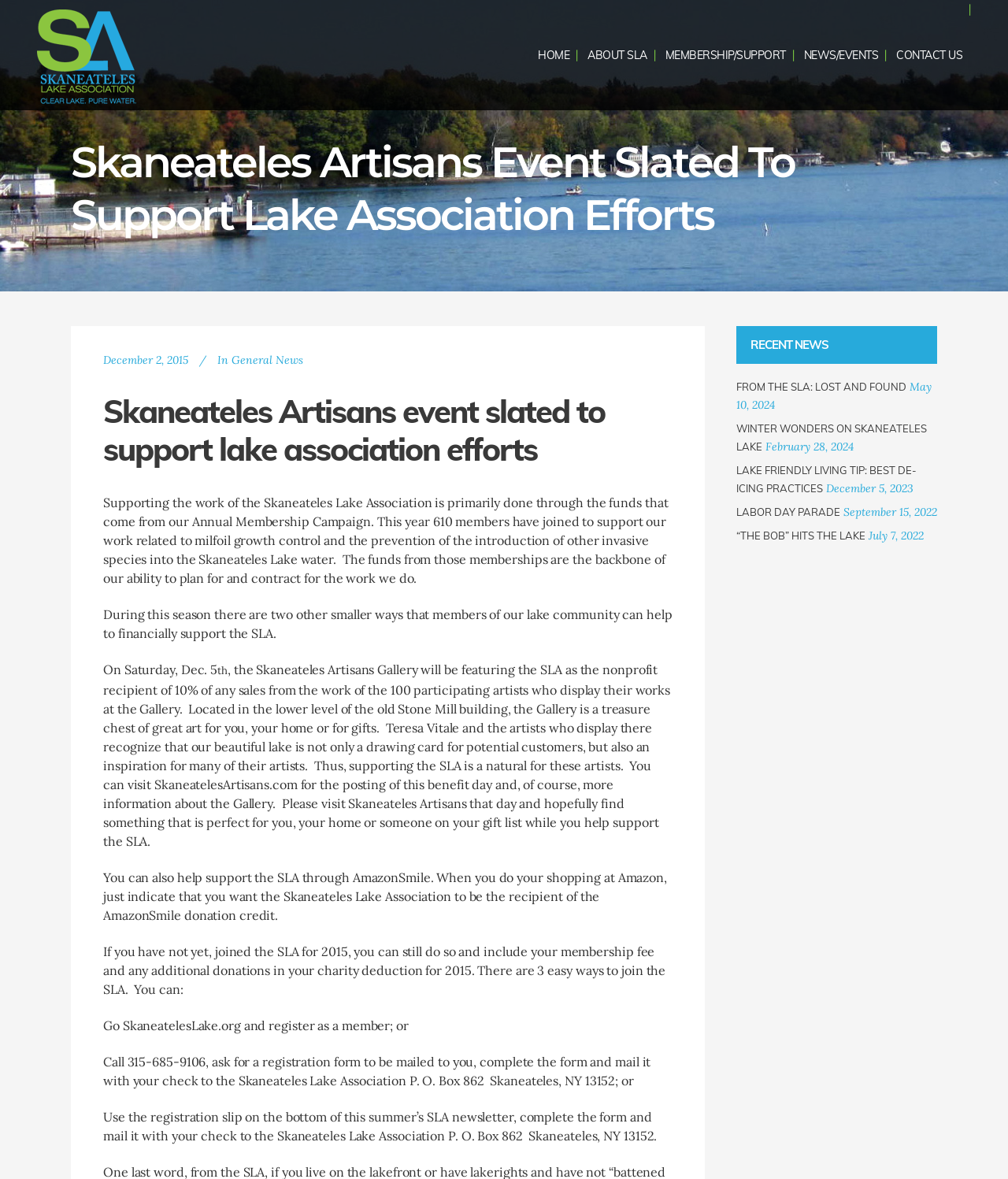What is the name of the gallery mentioned in the article?
Could you answer the question with a detailed and thorough explanation?

I read the article and found the name 'Skaneateles Artisans Gallery' mentioned as the gallery that will be featuring the SLA as the nonprofit recipient of 10% of any sales from the work of the 100 participating artists.